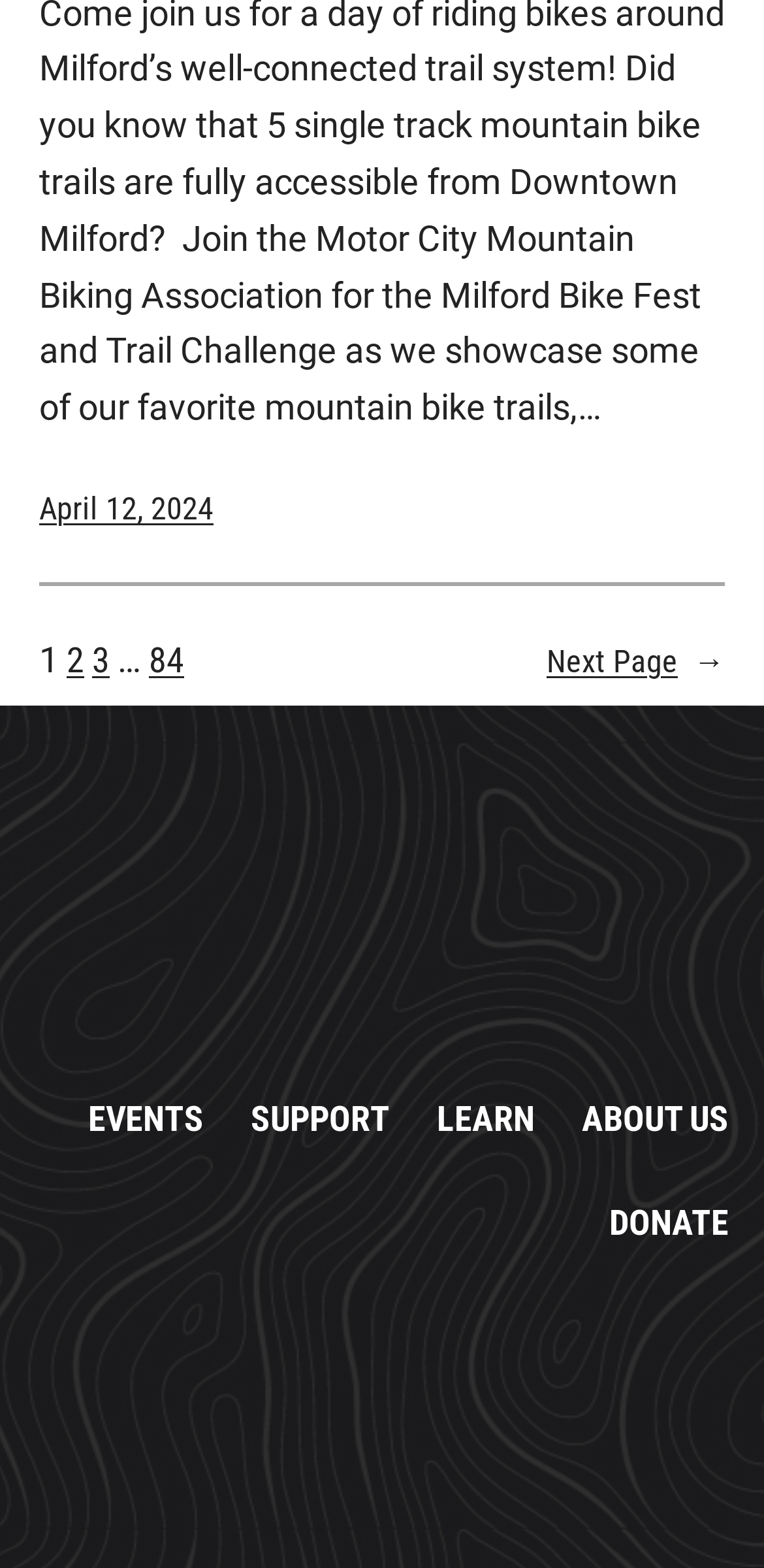What is the last navigation link on the page?
Look at the webpage screenshot and answer the question with a detailed explanation.

The last navigation link on the page is 'DONATE', which can be inferred from the navigation element with the description 'Navigation' and its child link elements, and the last link element with the text 'DONATE' and its bounding box coordinates [0.797, 0.763, 0.954, 0.799].